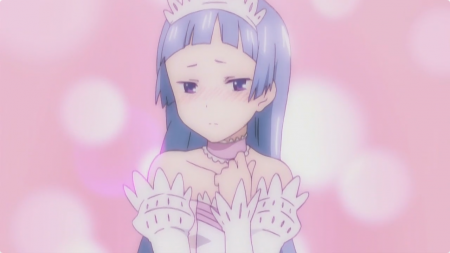Offer an in-depth description of the image.

The image features a character from the series "Kannagi," showcasing a girl with long, lavender hair styled in a way that adds to her ethereal appearance. She is dressed in an elegant white outfit with frilled sleeves and a decorative choker, adding a touch of fantasy charm. Her expression is a mix of melancholy and introspection, as her slightly downturned eyes and delicate features convey vulnerability. The soft pink background is filled with gentle bokeh effects, enhancing the dreamy atmosphere and emphasizing the character's emotional state. This visual captures a moment of reflection, adding depth to the character's story within the context of the series.